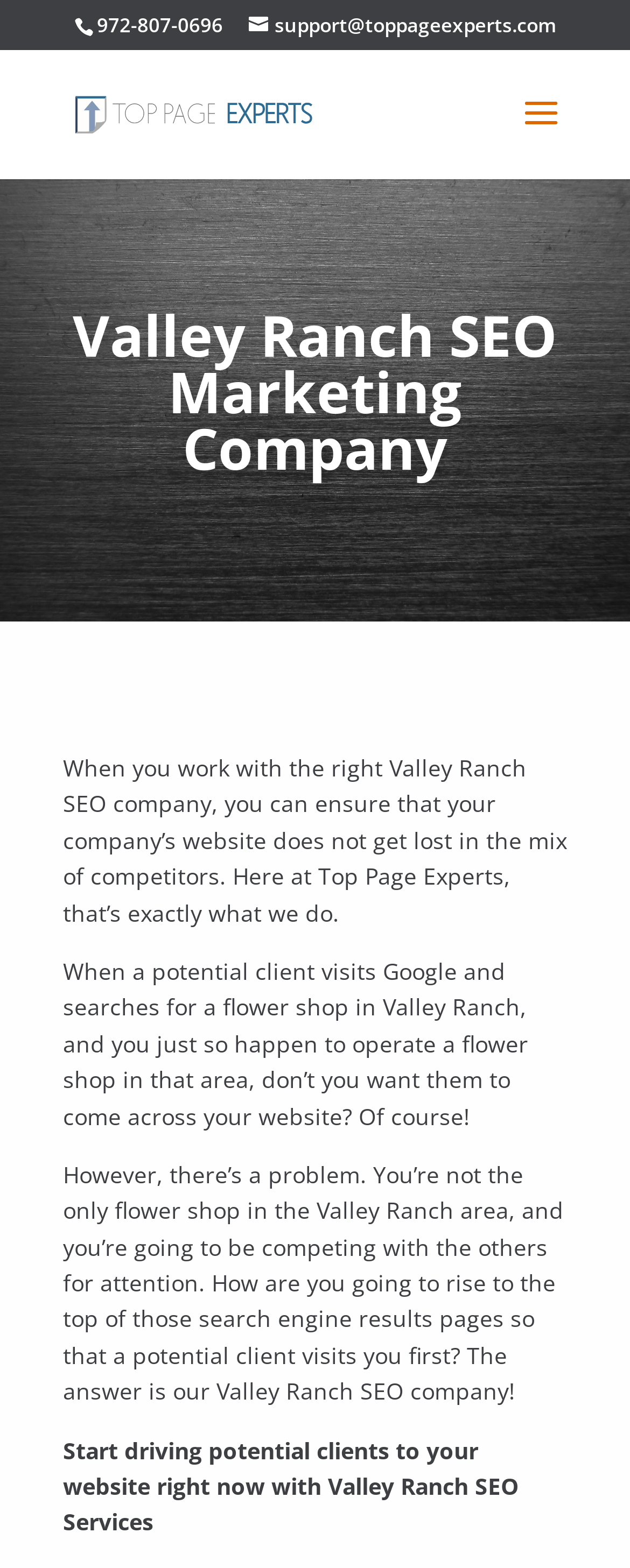Identify and provide the bounding box for the element described by: "support@toppageexperts.com".

[0.395, 0.007, 0.882, 0.025]